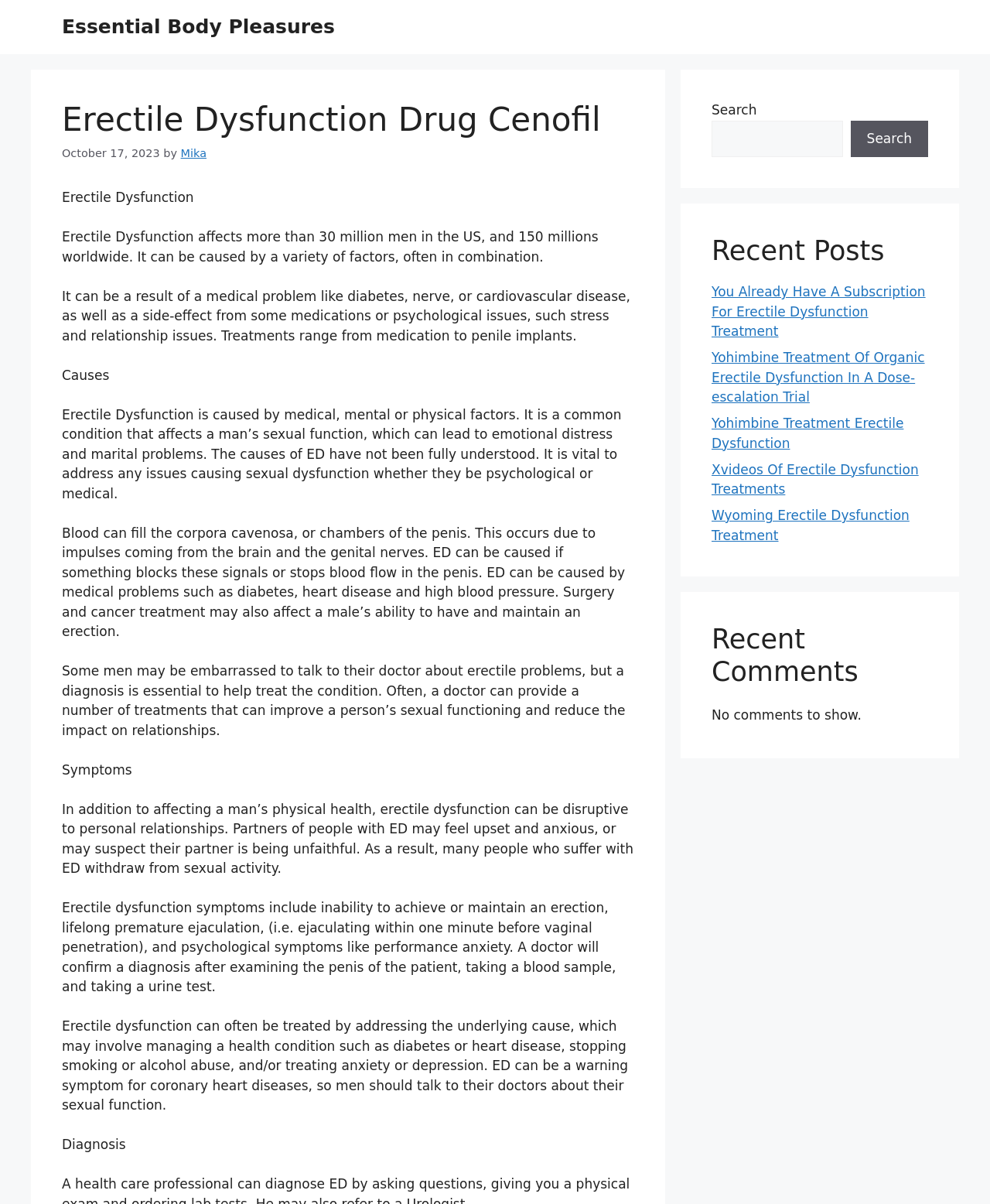Locate the bounding box coordinates of the area you need to click to fulfill this instruction: 'View recent posts'. The coordinates must be in the form of four float numbers ranging from 0 to 1: [left, top, right, bottom].

[0.719, 0.195, 0.938, 0.222]